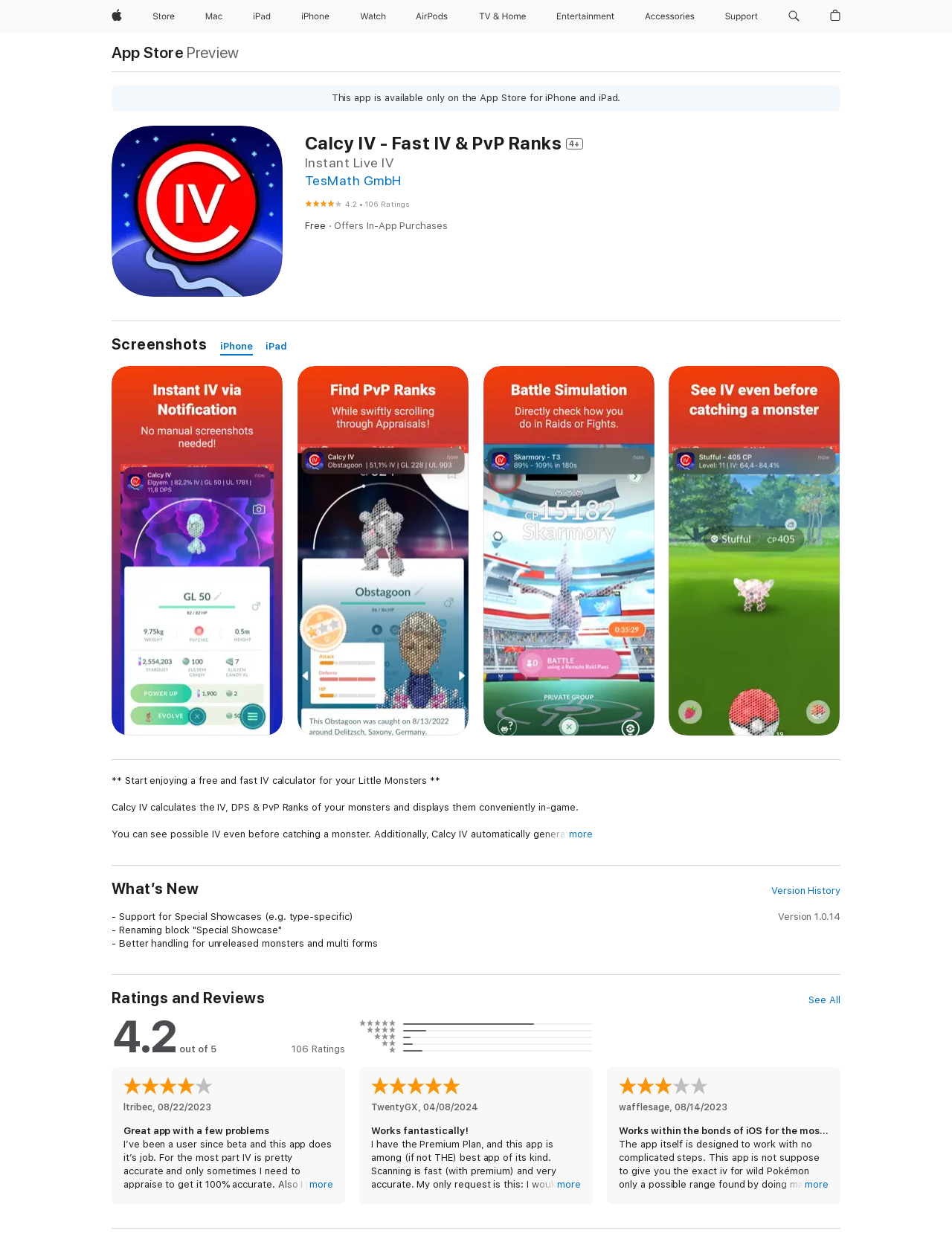Please specify the bounding box coordinates of the region to click in order to perform the following instruction: "Click Apple".

[0.111, 0.0, 0.134, 0.026]